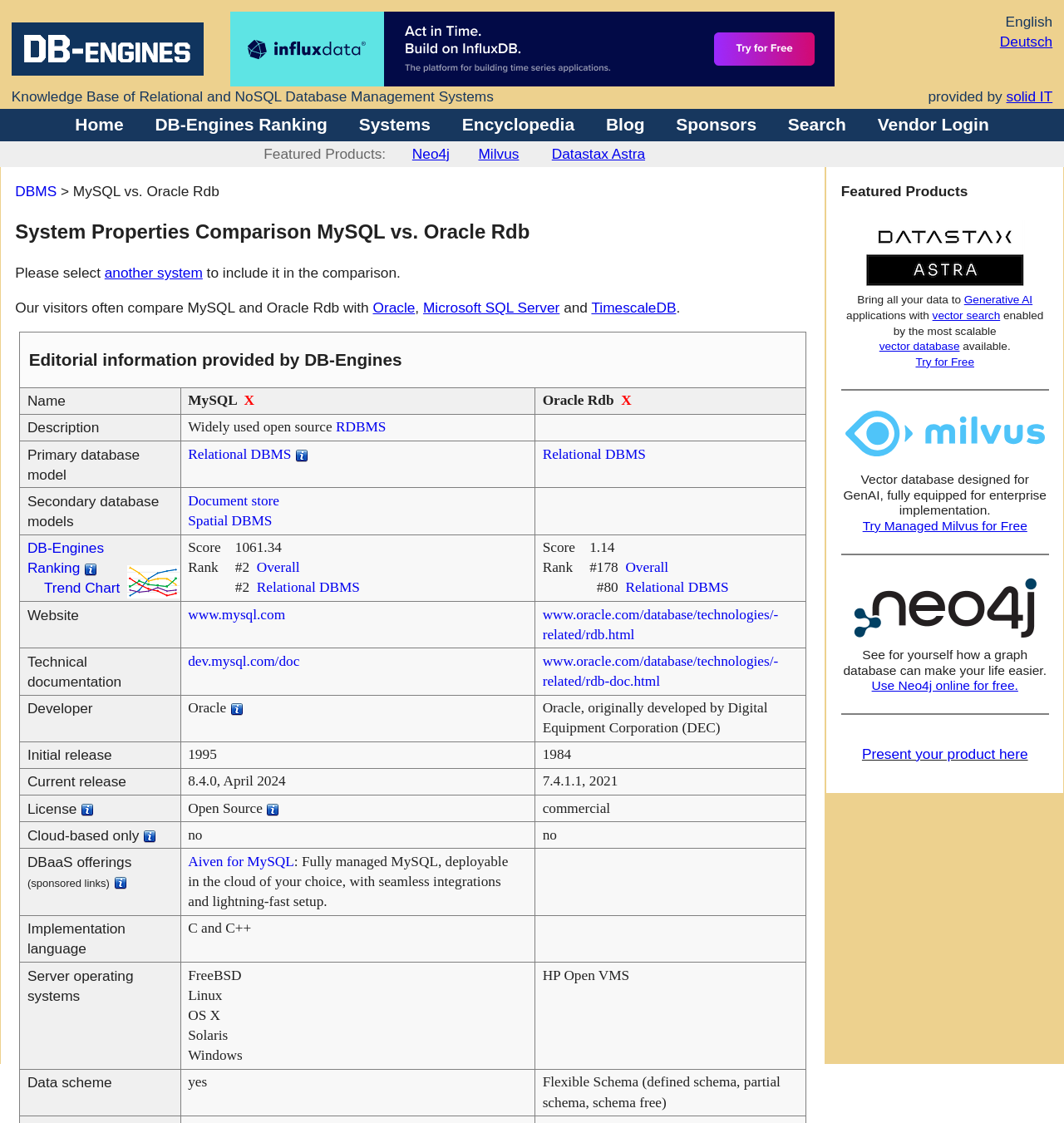Determine and generate the text content of the webpage's headline.

System Properties Comparison MySQL vs. Oracle Rdb